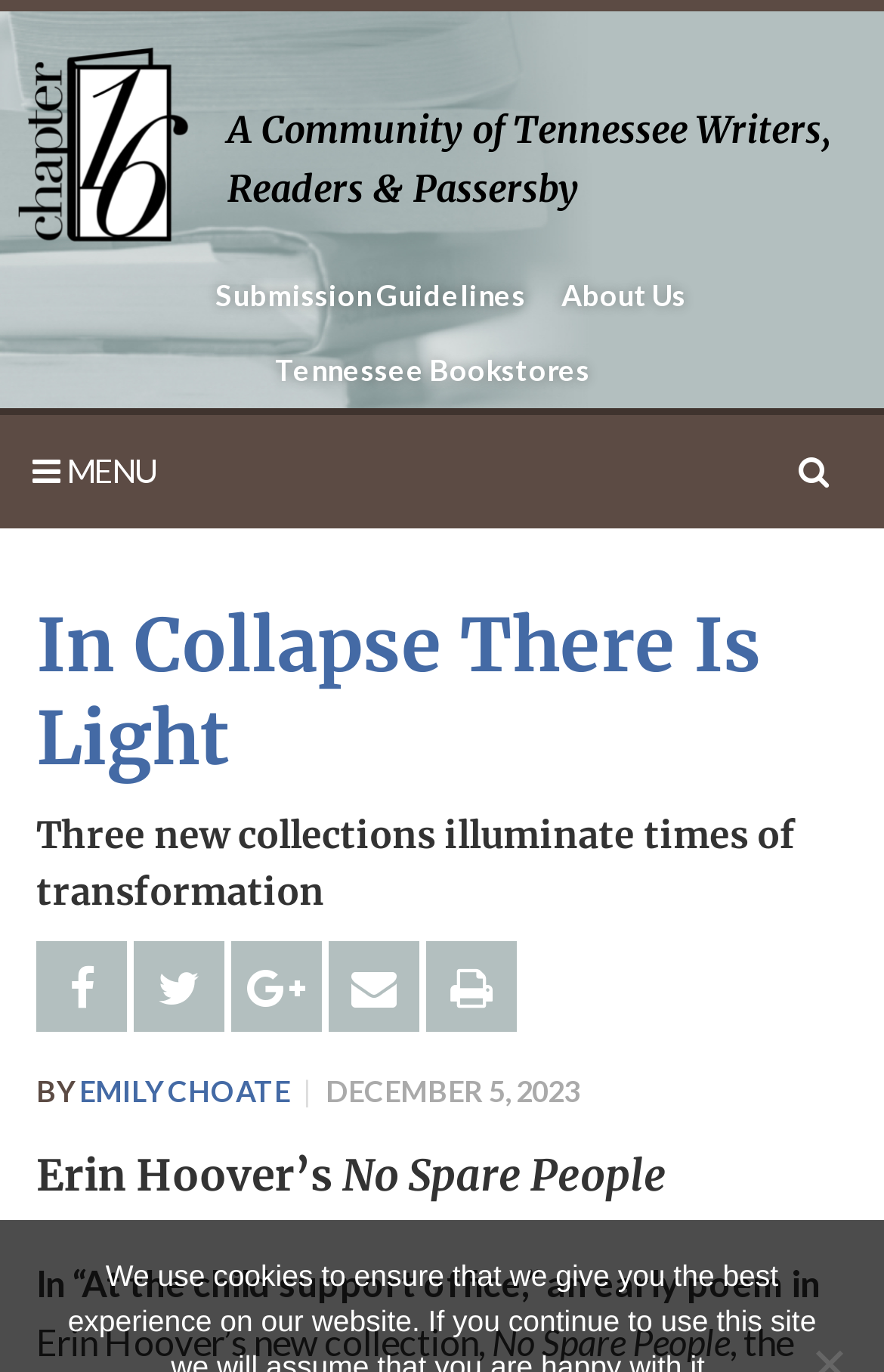How many links are there in the menu?
Please provide a comprehensive answer based on the contents of the image.

I counted the number of link elements within the menu section, which are ' MENU', '', 'Submission Guidelines', 'About Us', and 'Tennessee Bookstores'. There are 5 links in total.